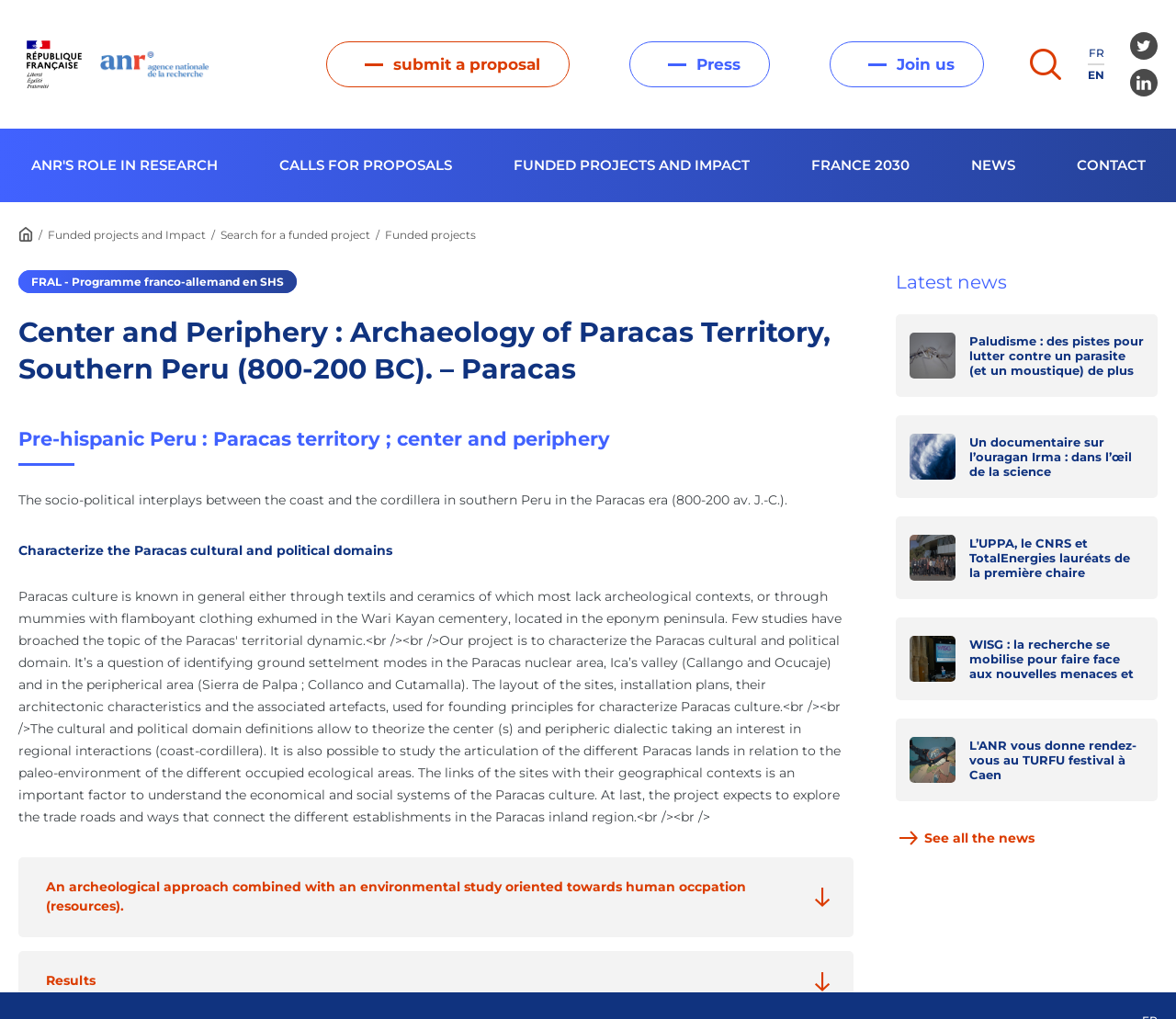How many news items are displayed on the webpage?
Please ensure your answer to the question is detailed and covers all necessary aspects.

I counted the number of news items displayed on the webpage by looking at the tab panels with headings such as 'Paludisme : des pistes pour lutter contre un parasite (et un moustique) de plus en plus résistant' and found that there are 5 news items.